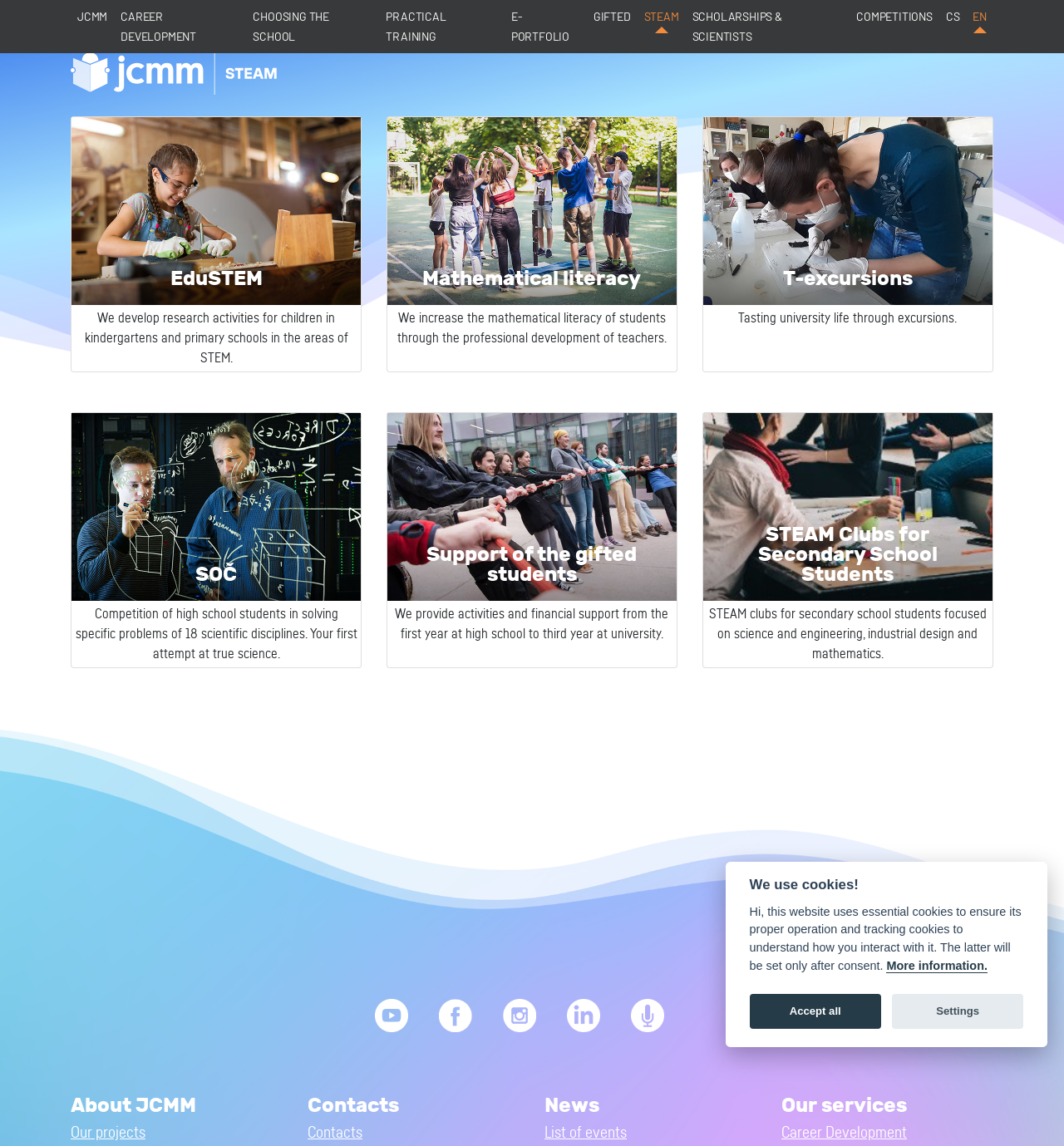What is the focus of STEAM Clubs for Secondary School Students?
Please give a detailed answer to the question using the information shown in the image.

From the link 'STEAM Clubs for Secondary School Students STEAM clubs for secondary school students focused on science and engineering, industrial design and mathematics.' and its corresponding heading 'STEAM Clubs for Secondary School Students', it can be concluded that the focus of STEAM Clubs for Secondary School Students is on science and engineering, industrial design, and mathematics.